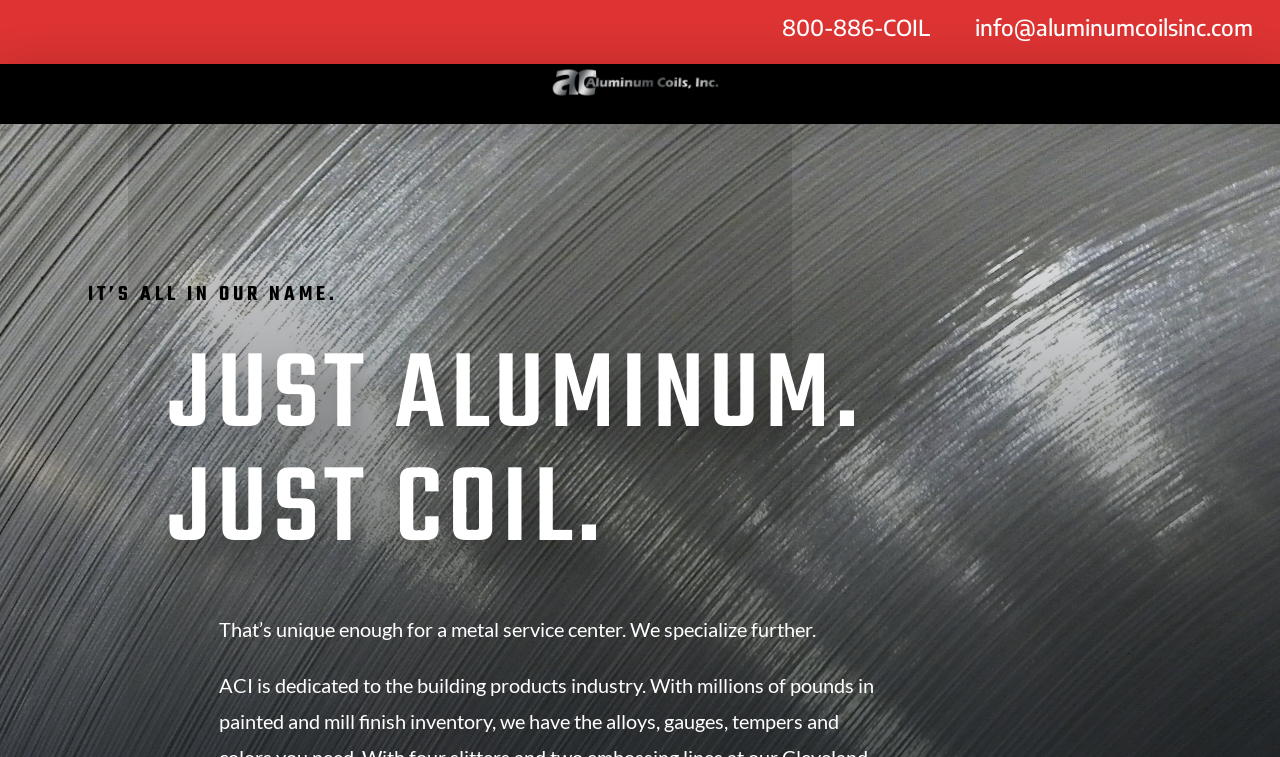Please find the bounding box for the following UI element description. Provide the coordinates in (top-left x, top-left y, bottom-right x, bottom-right y) format, with values between 0 and 1: info@aluminumcoilsinc.com

[0.762, 0.017, 0.979, 0.054]